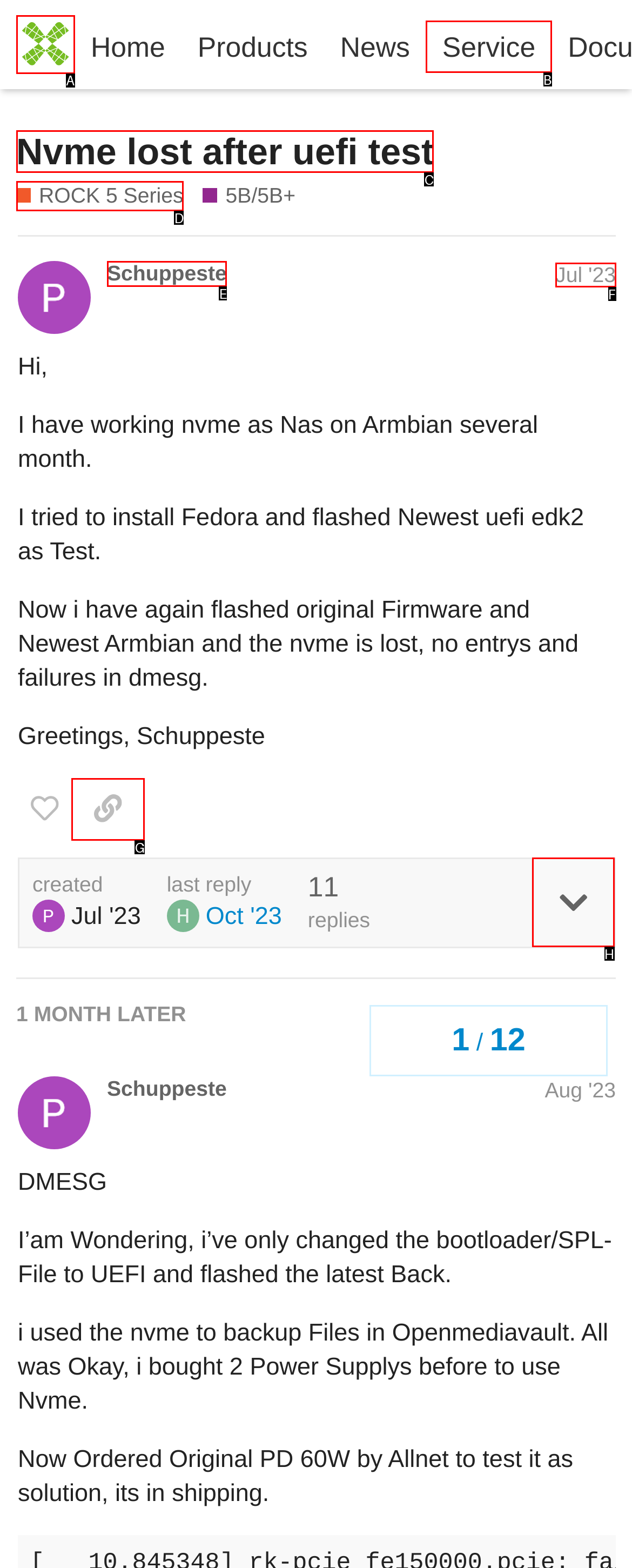Identify the HTML element I need to click to complete this task: Click on the 'toggle topic details' button Provide the option's letter from the available choices.

H